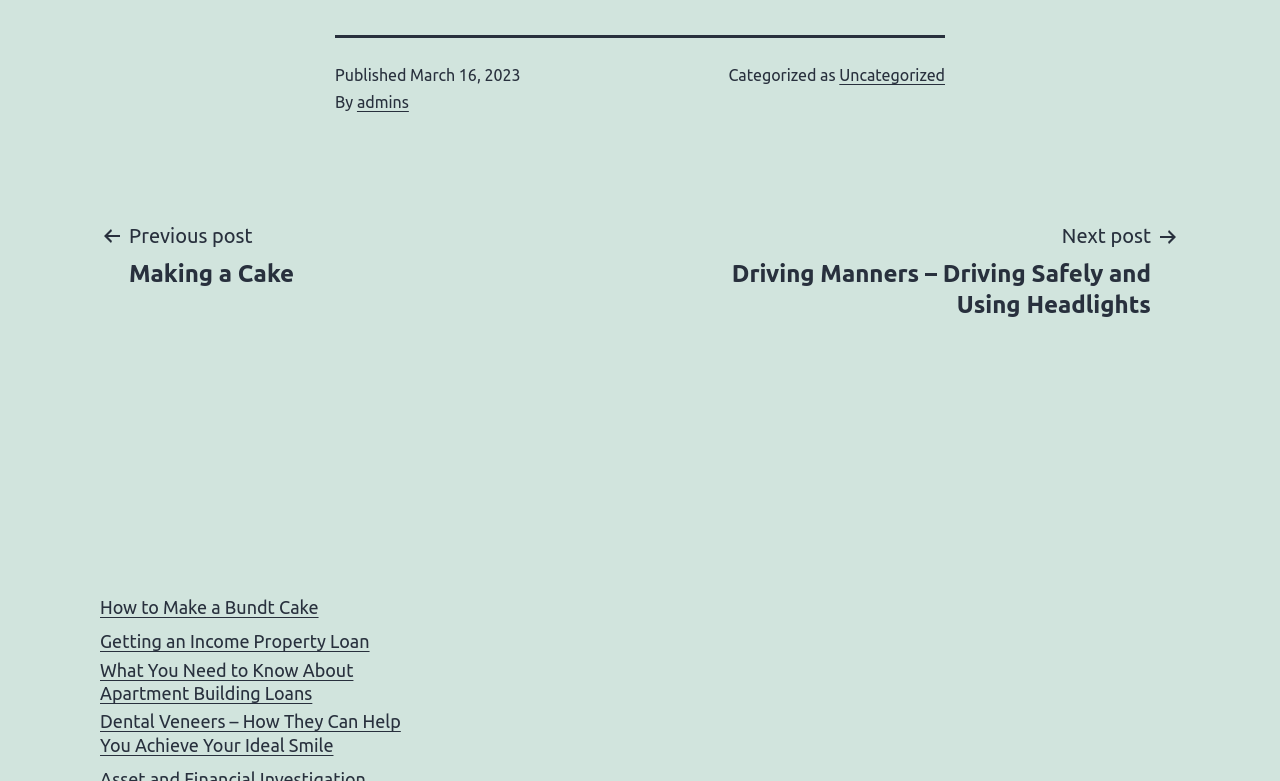Determine the bounding box coordinates for the HTML element described here: "Previous postMaking a Cake".

[0.078, 0.28, 0.252, 0.37]